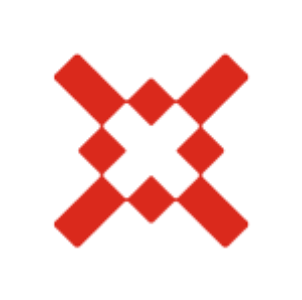Describe the image with as much detail as possible.

The image features the logo of Red Argyle, presented in a distinctive and modern design. The logo showcases a stylized emblem comprised of geometric shapes arranged in a dynamic pattern. The dominant color is a vibrant red, symbolizing energy and creativity, while the design elements convey a sense of innovation and professionalism. This logo represents Red Argyle’s commitment to providing Salesforce consulting and highlights their focus on delivering effective solutions and services within the tech industry.